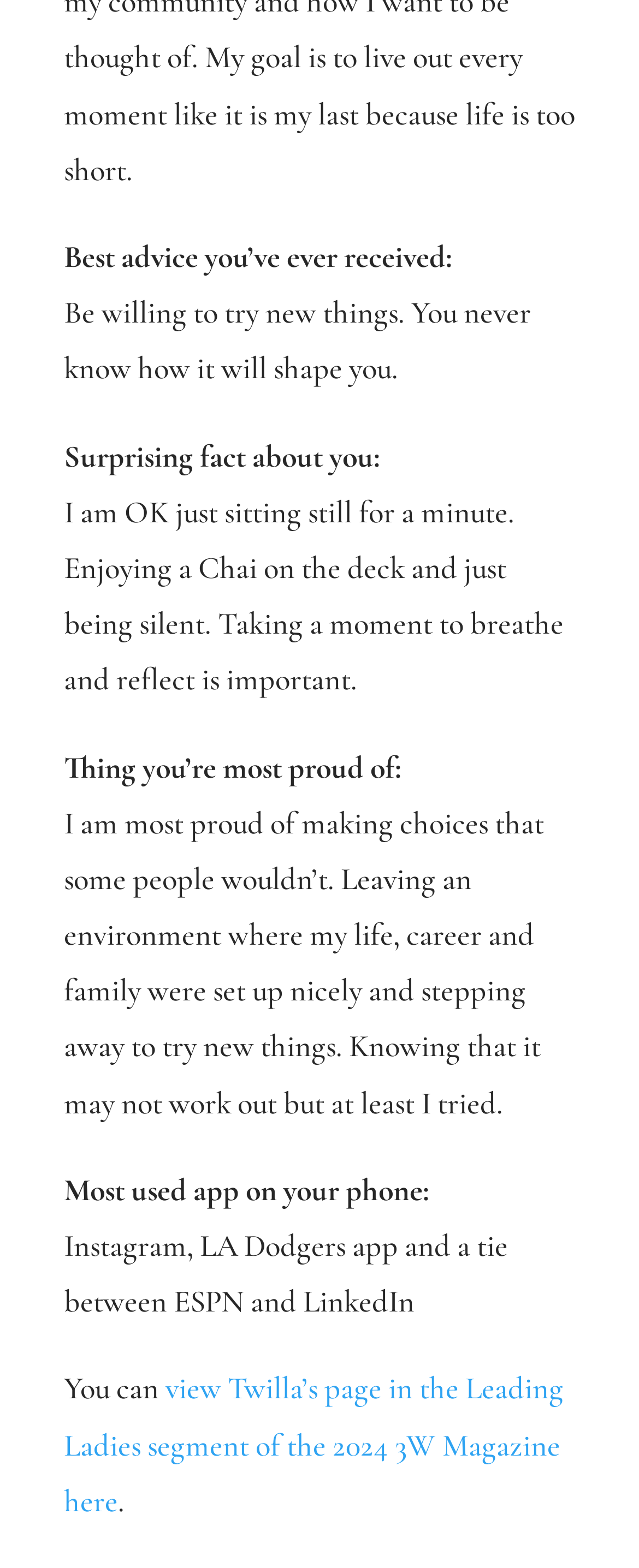Where can you view Twilla’s page?
Analyze the screenshot and provide a detailed answer to the question.

The webpage contains a link labeled 'view Twilla’s page in the Leading Ladies segment of the 2024 3W Magazine here'. Therefore, you can view Twilla’s page in the Leading Ladies segment of the 2024 3W Magazine.